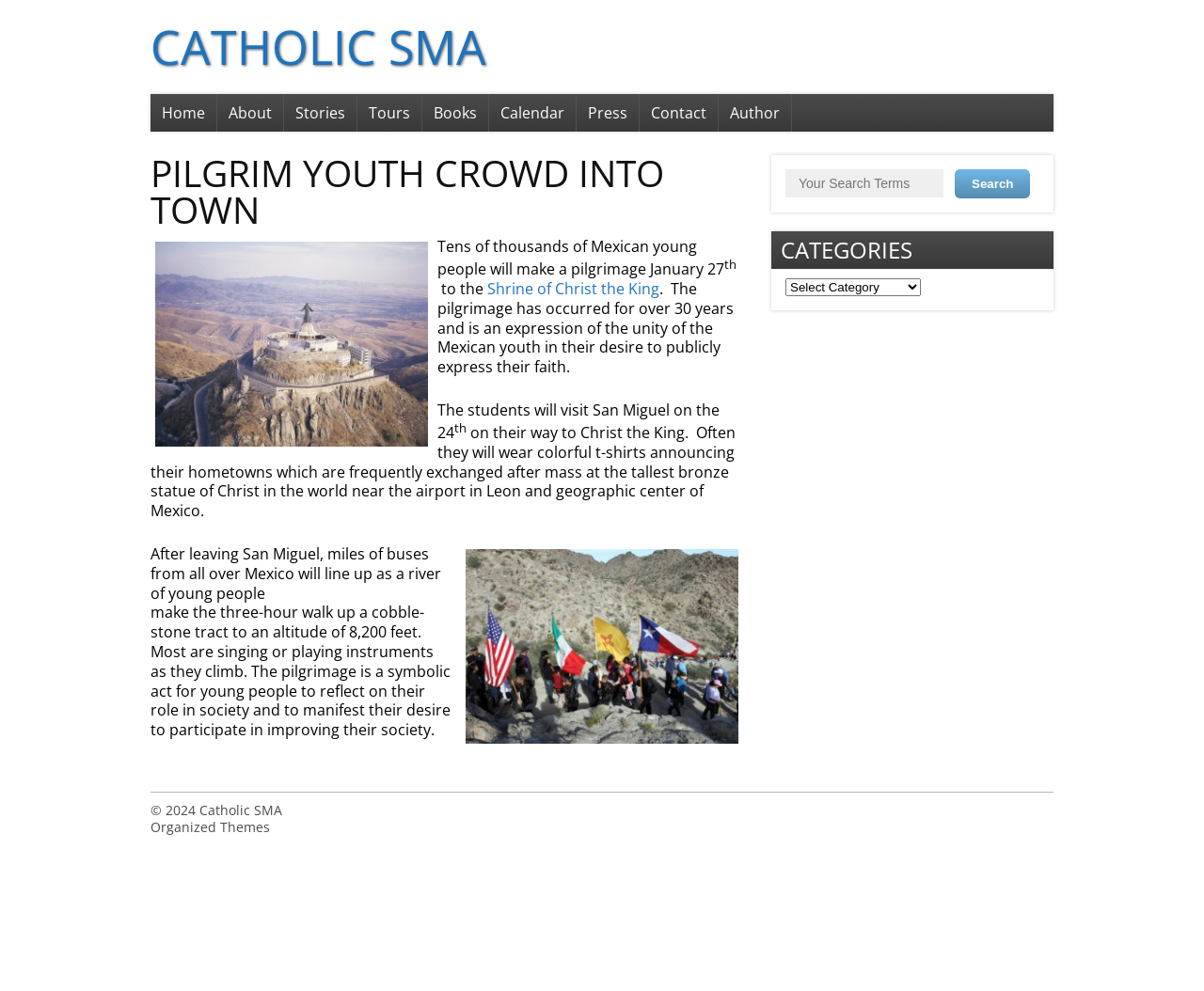What is the altitude of the pilgrimage site?
Look at the screenshot and respond with a single word or phrase.

8,200 feet